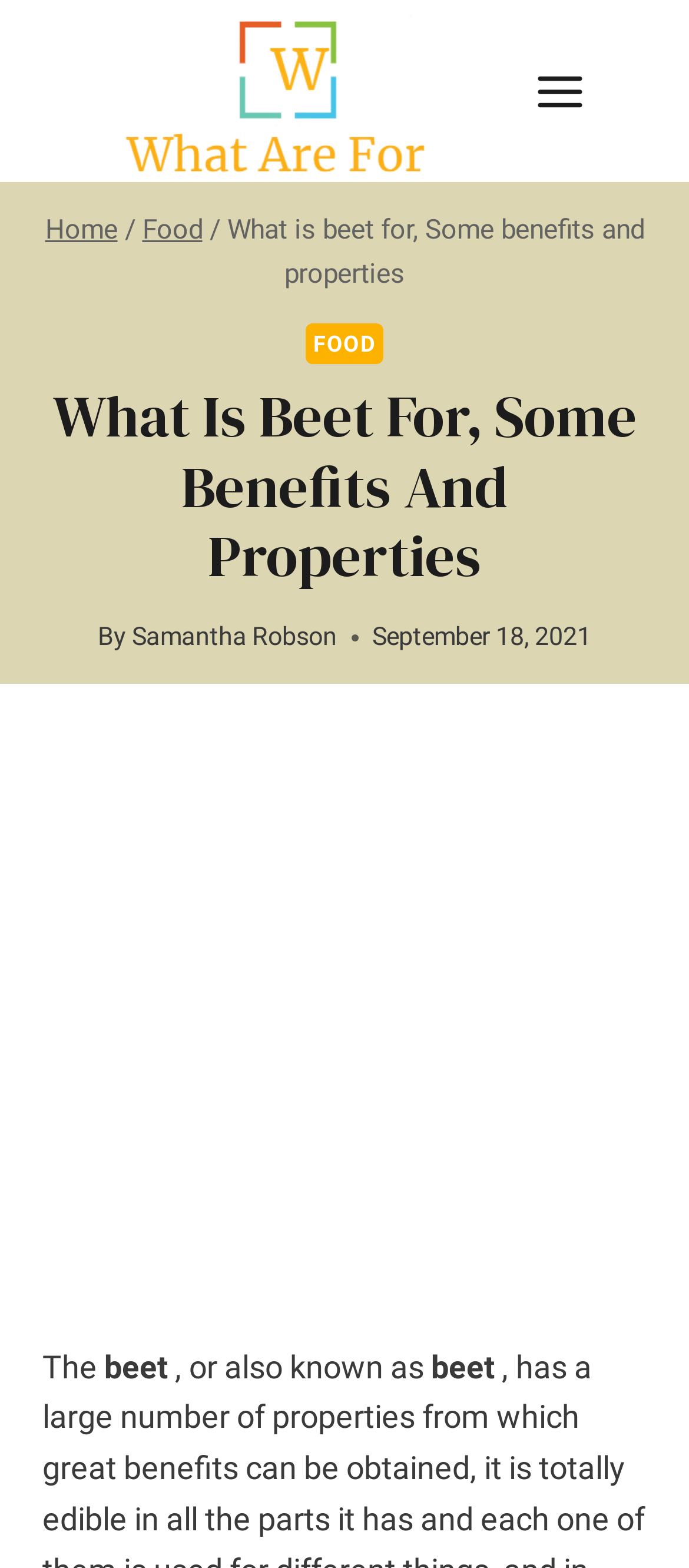Please answer the following question using a single word or phrase: What is the category of the article?

Food